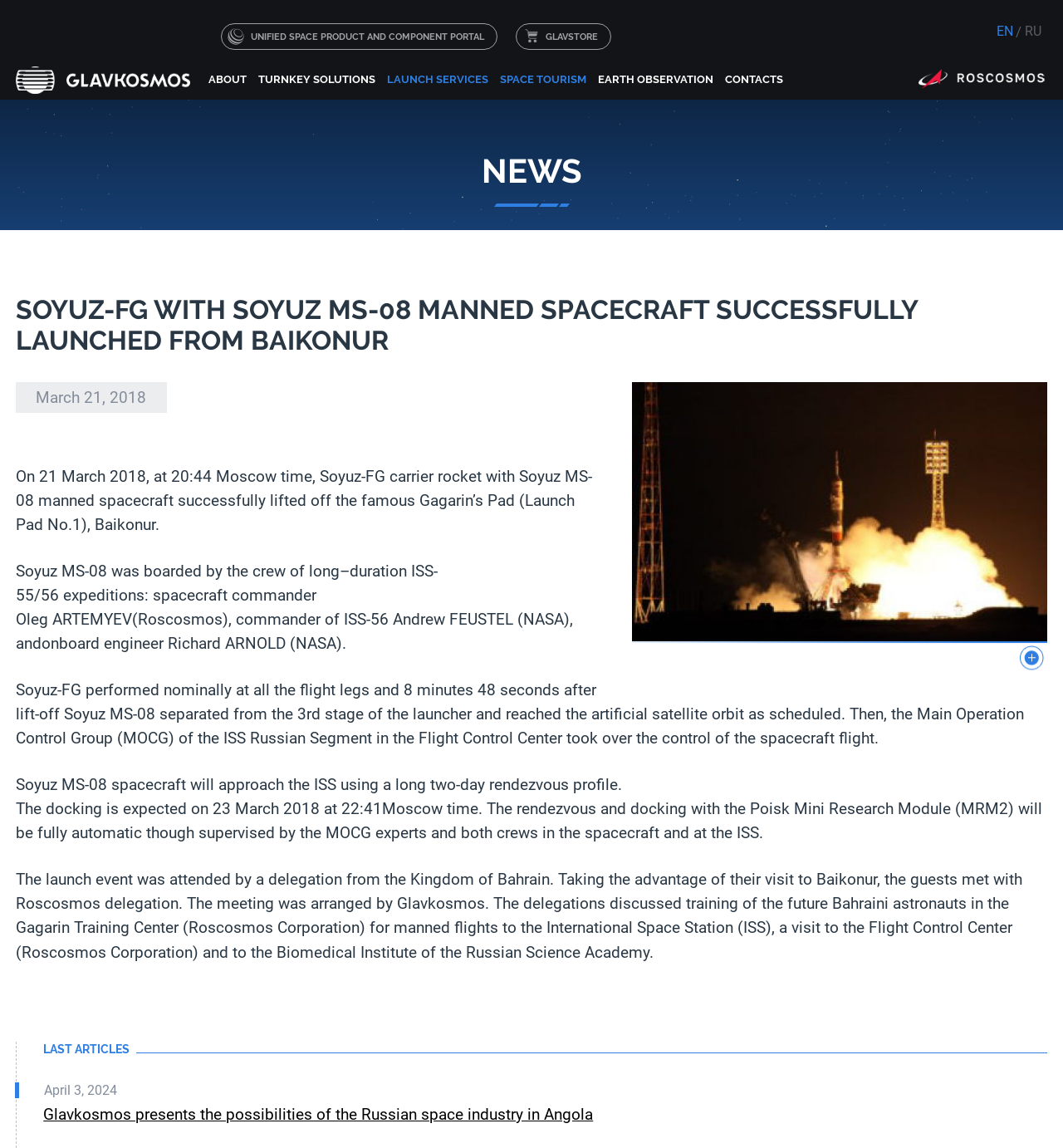Provide a short, one-word or phrase answer to the question below:
What is the language of the webpage?

English